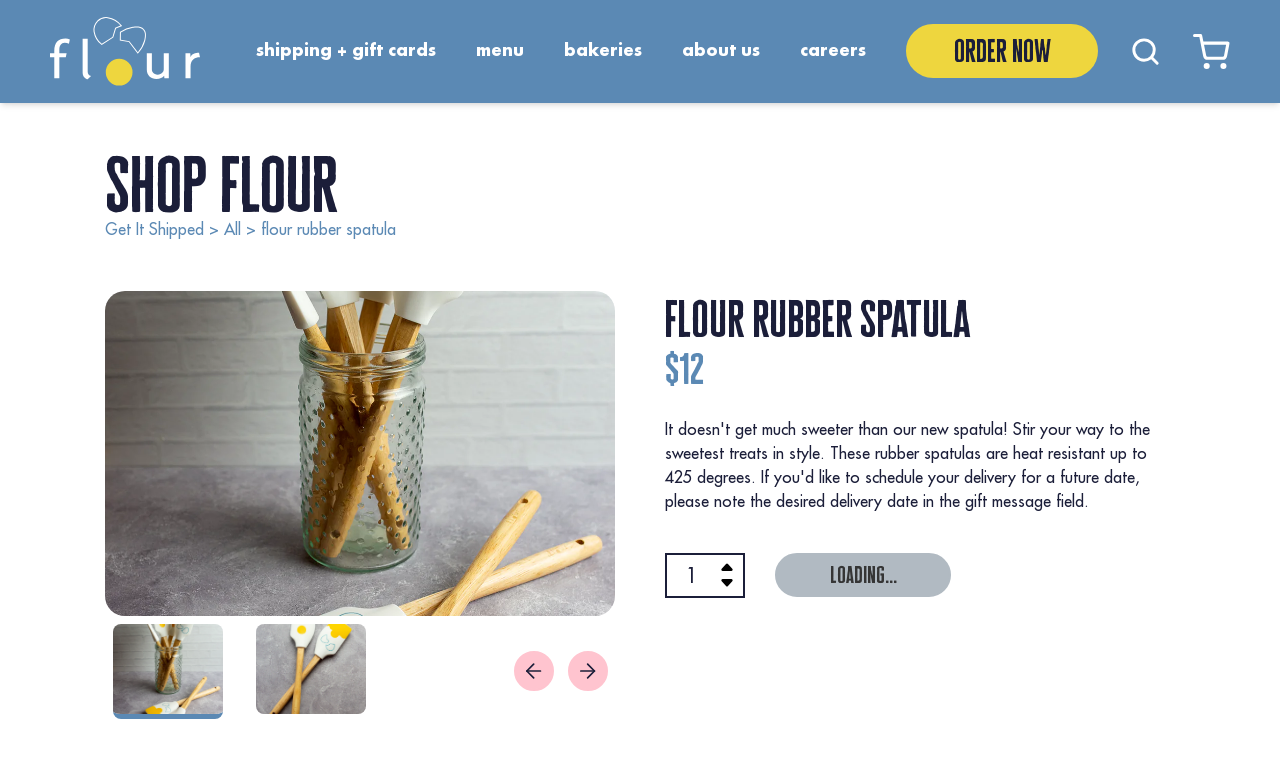Based on the element description, predict the bounding box coordinates (top-left x, top-left y, bottom-right x, bottom-right y) for the UI element in the screenshot: Get It Shipped

[0.082, 0.283, 0.159, 0.309]